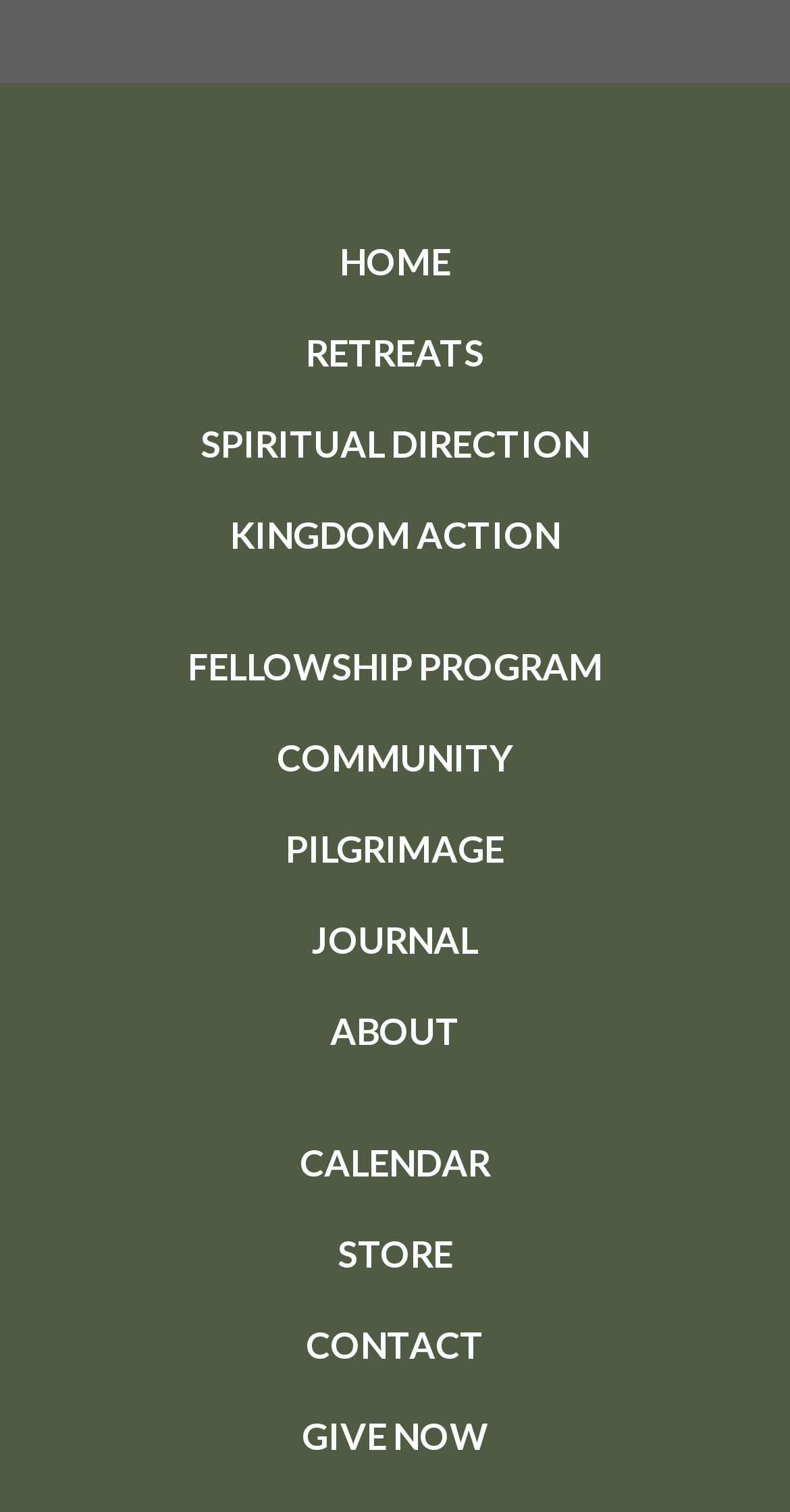How many links are available on the top navigation bar?
Using the visual information, answer the question in a single word or phrase.

11